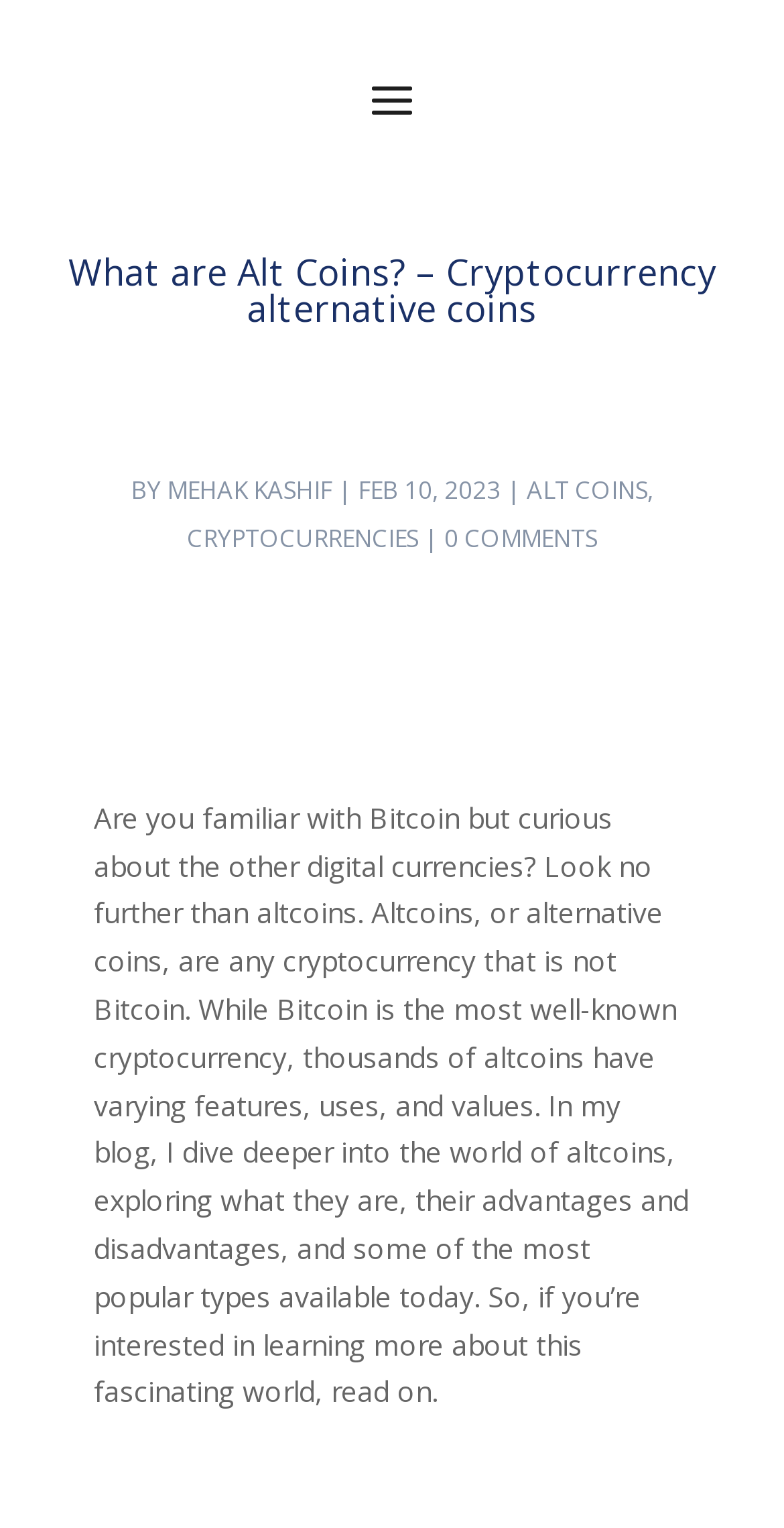What is the category of the article?
Please provide a single word or phrase as your answer based on the image.

Cryptocurrencies